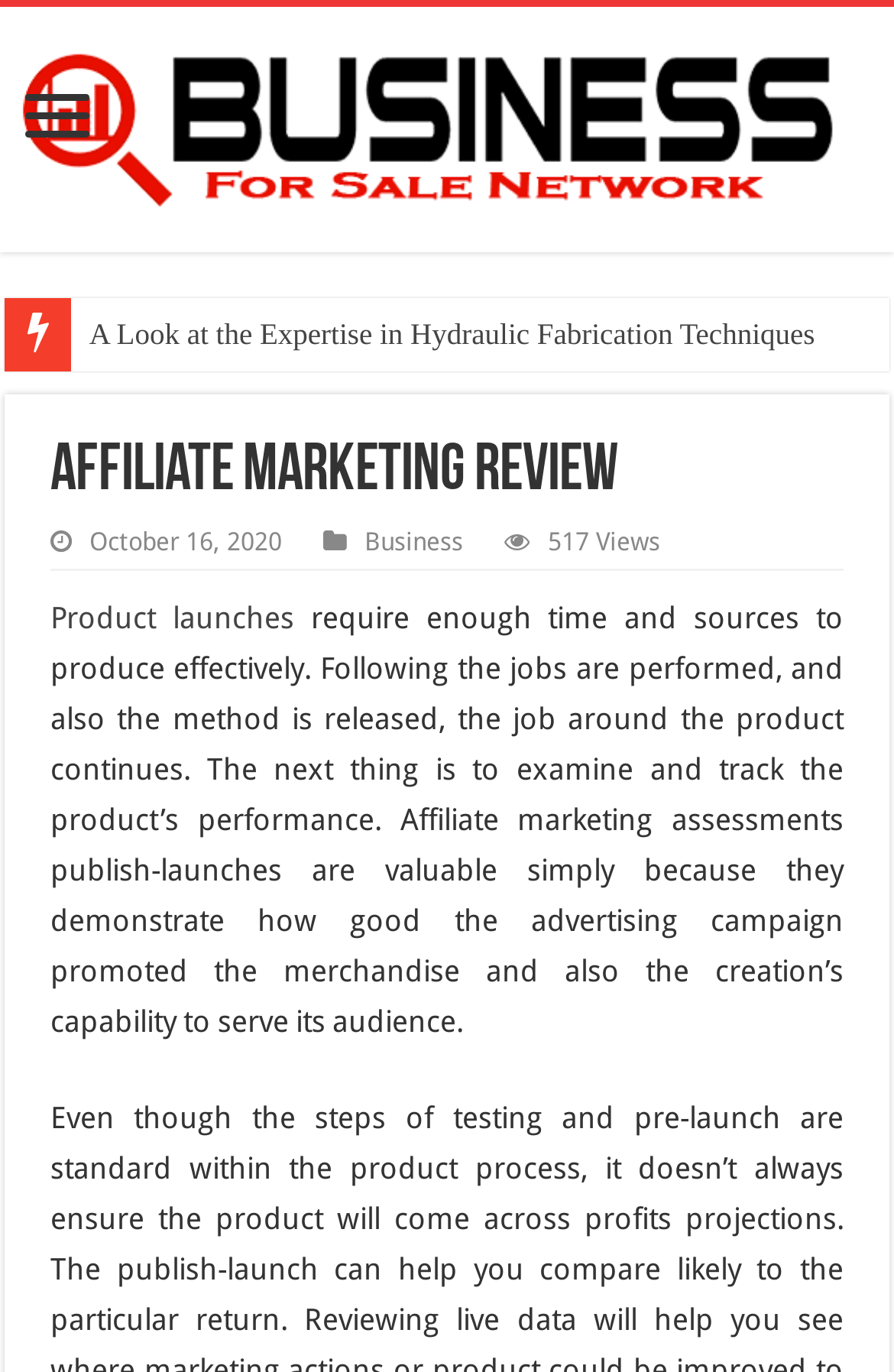Provide a thorough description of the webpage's content and layout.

The webpage is about affiliate marketing reviews, specifically discussing product launches and their performance. At the top, there is a heading that reads "Business For Sale Network – Discover It Equipment Rental Benefits" with a corresponding image. Below this heading, there is a link to the same title.

On the left side, there is a link to an article titled "How to Spot and Avoid Scams Posing As Job Posts". Next to it, there is a heading that reads "Affiliate Marketing Review". Below this heading, there is a date "October 16, 2020" and a link to "Business". To the right of the date, there is a text that reads "517 Views".

Further down, there is a link to "Product launches" followed by a paragraph of text that discusses the importance of examining and tracking a product's performance after its launch. The text explains that affiliate marketing assessments after launches are valuable because they demonstrate how well the advertising campaign promoted the product and its ability to serve its audience.